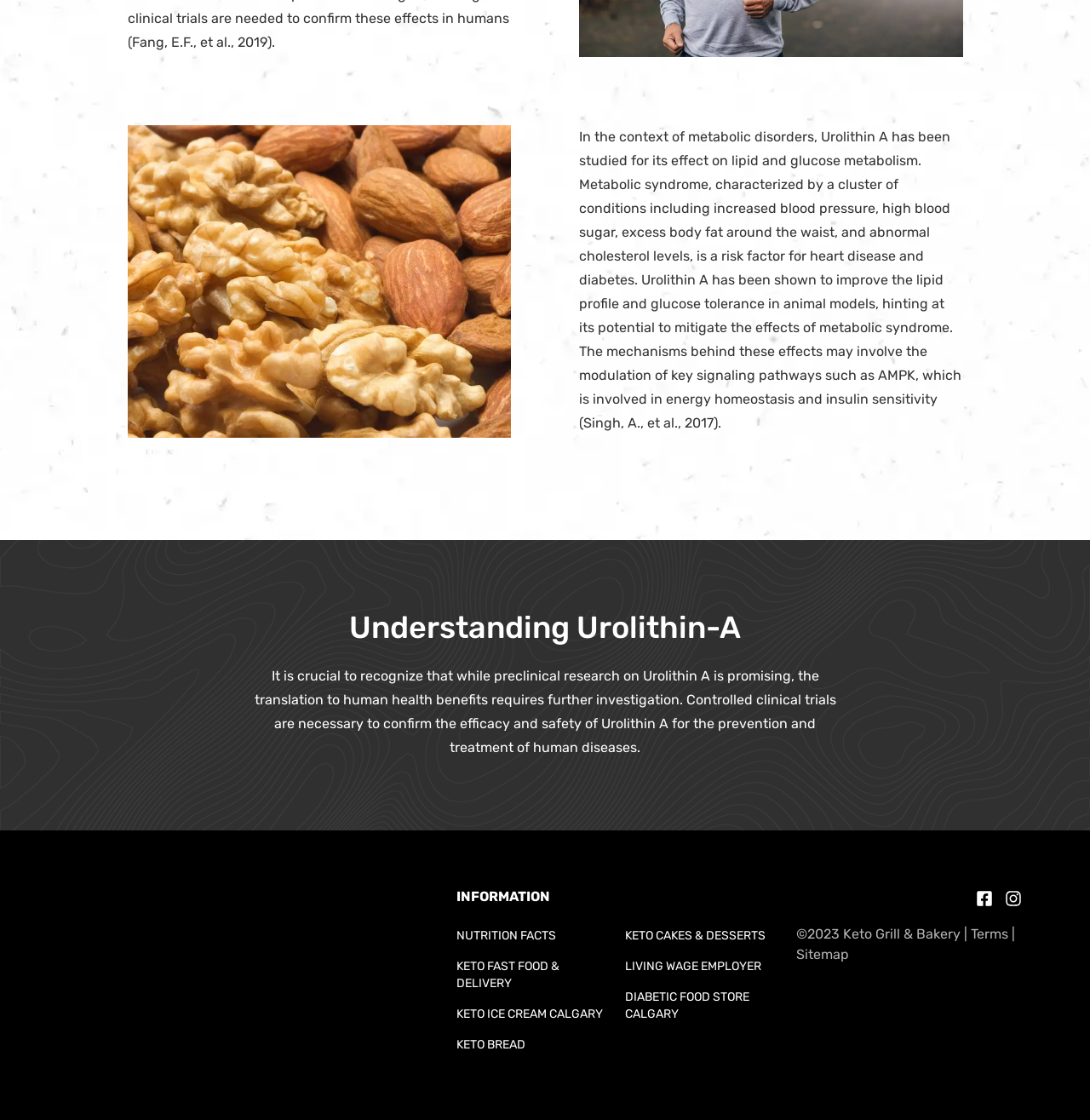Using the elements shown in the image, answer the question comprehensively: What is the copyright year of the webpage?

The copyright symbol is followed by the year 2023, indicating that the webpage's content is copyrighted until 2023.